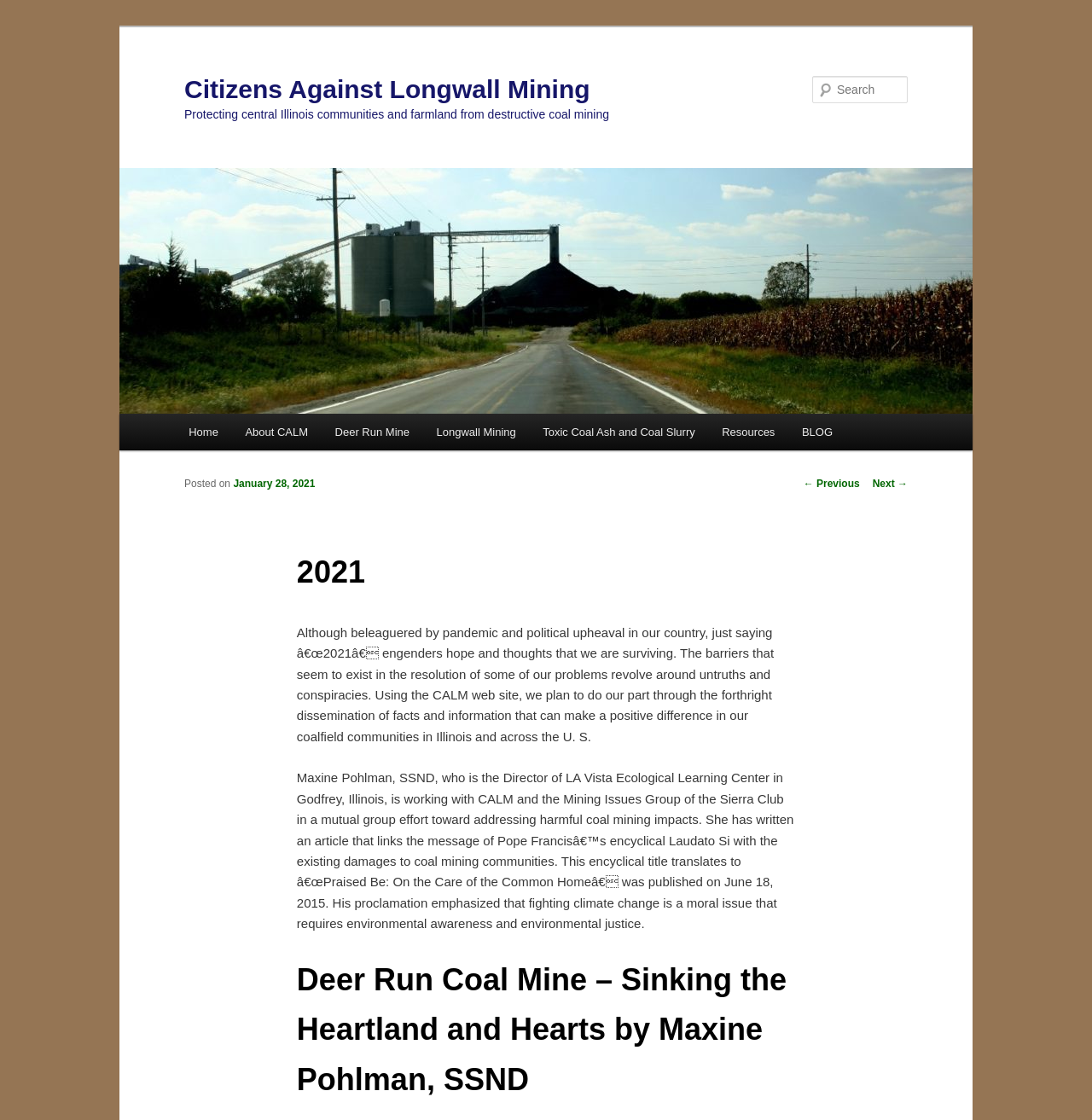Please extract the primary headline from the webpage.

Citizens Against Longwall Mining